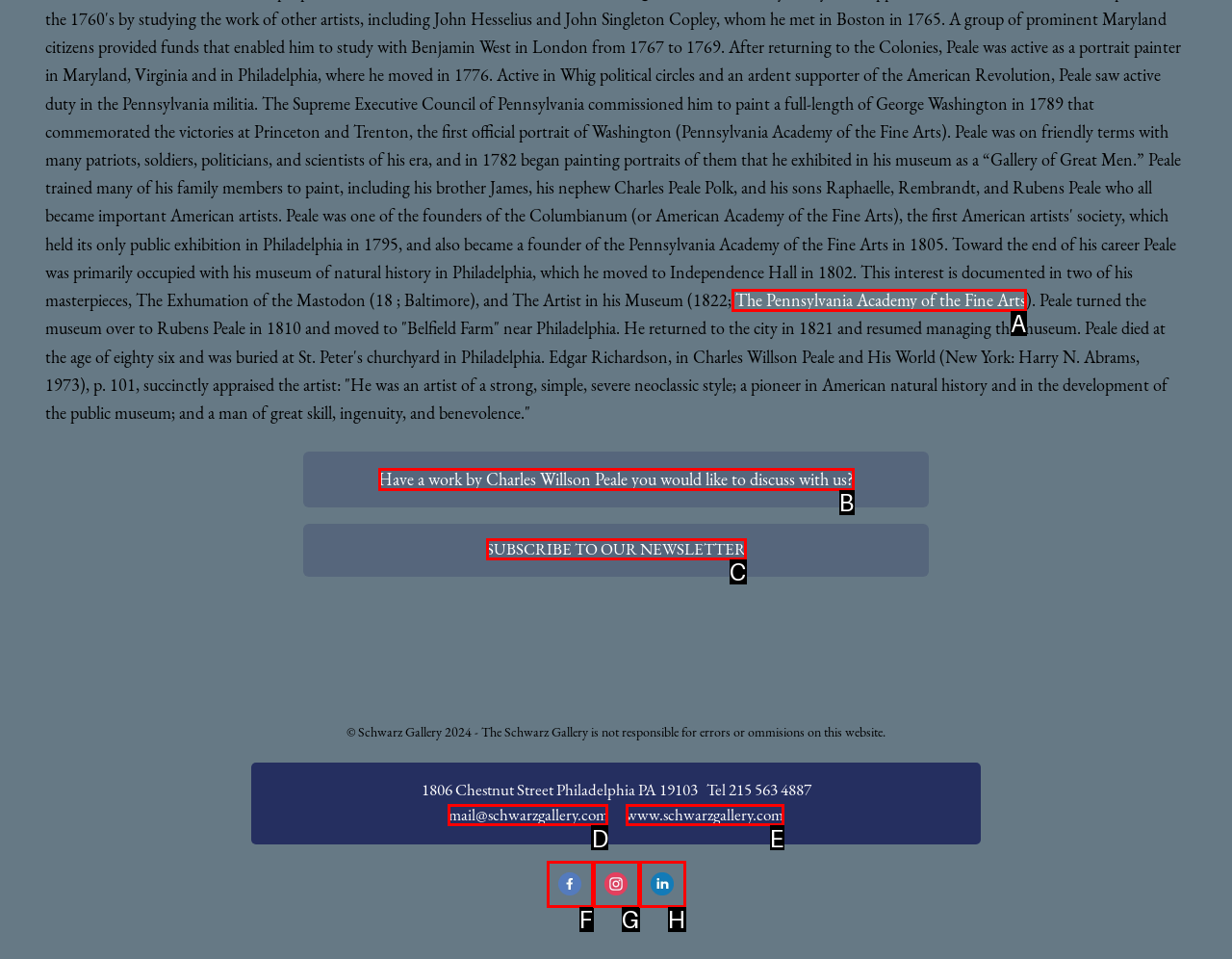Match the following description to the correct HTML element: Subscribe to our Newsletter Indicate your choice by providing the letter.

C